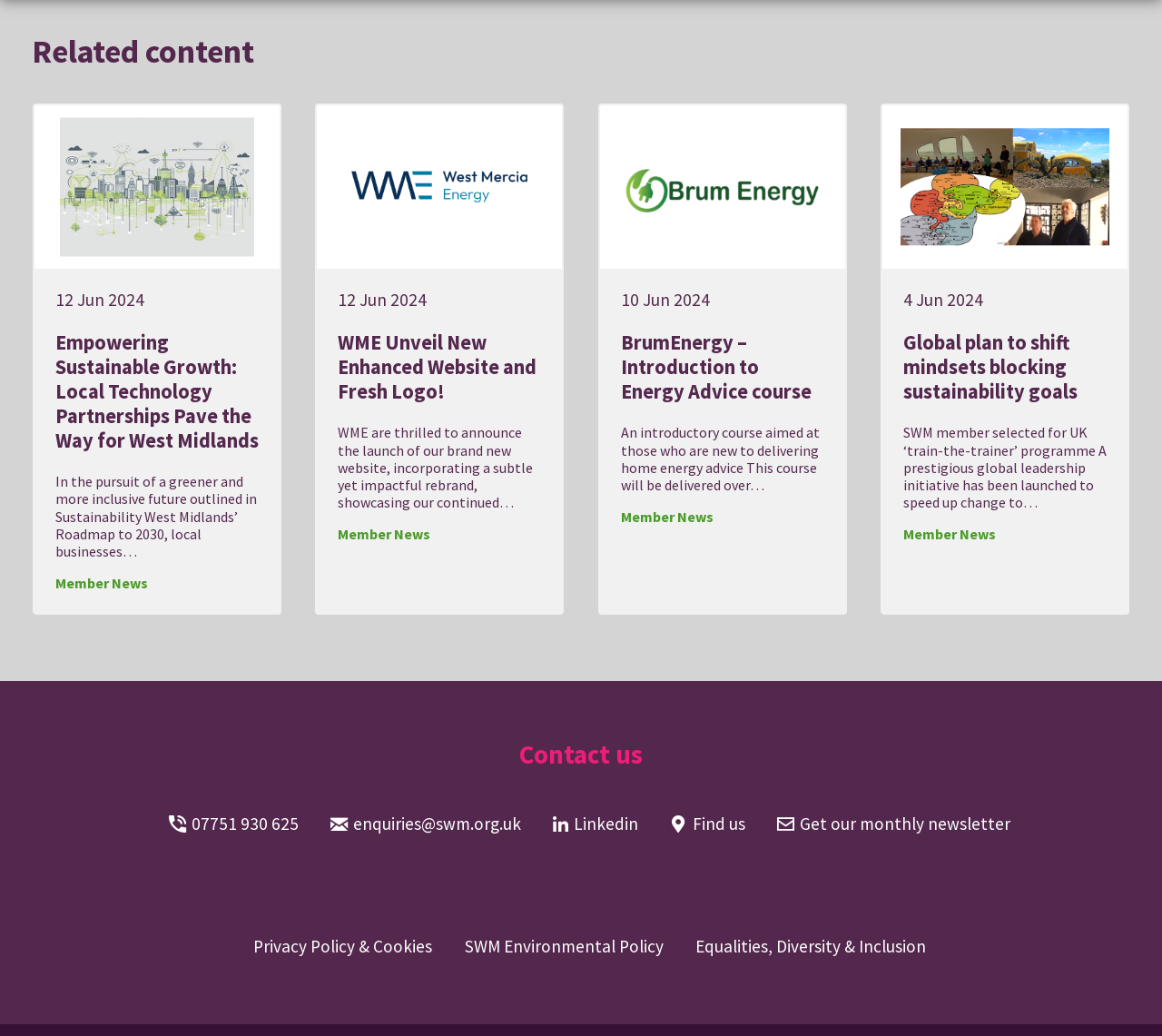Please identify the bounding box coordinates of the region to click in order to complete the given instruction: "Read more about Global plan to shift mindsets blocking sustainability goals". The coordinates should be four float numbers between 0 and 1, i.e., [left, top, right, bottom].

[0.759, 0.102, 0.97, 0.592]